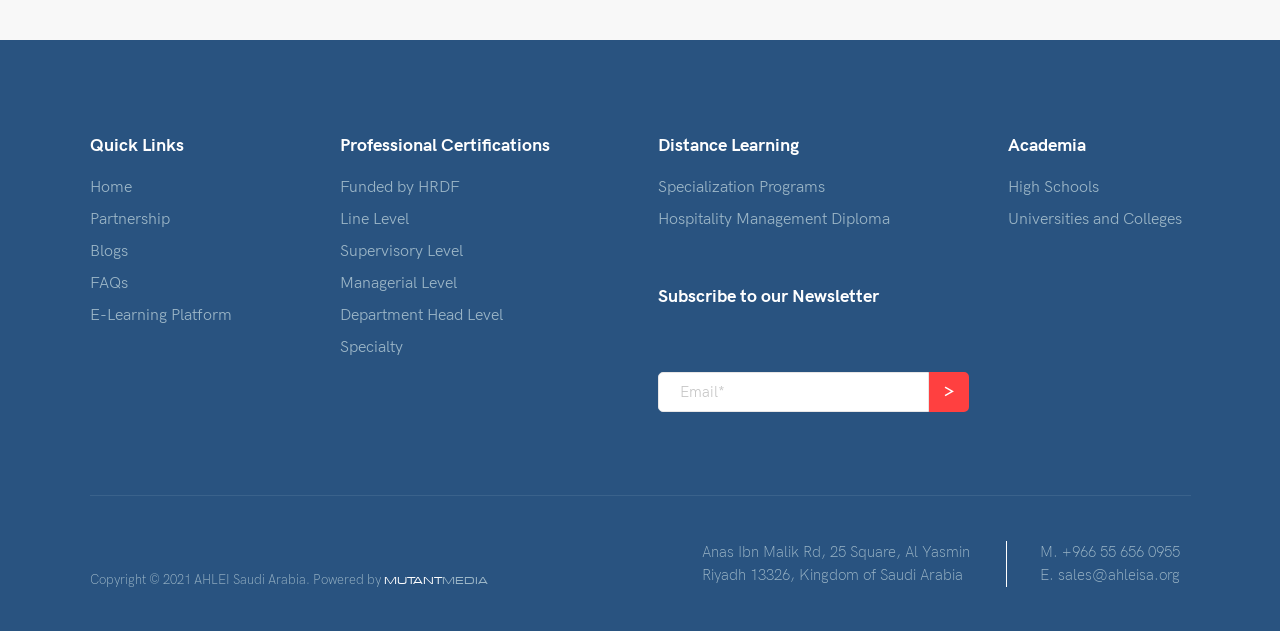What is the location of the organization?
Use the information from the screenshot to give a comprehensive response to the question.

I found a static text 'Anas Ibn Malik Rd, 25 Square, Al Yasmin, Riyadh 13326, Kingdom of Saudi Arabia' at the bottom of the page, which suggests that the location of the organization is 'Riyadh, Saudi Arabia'.